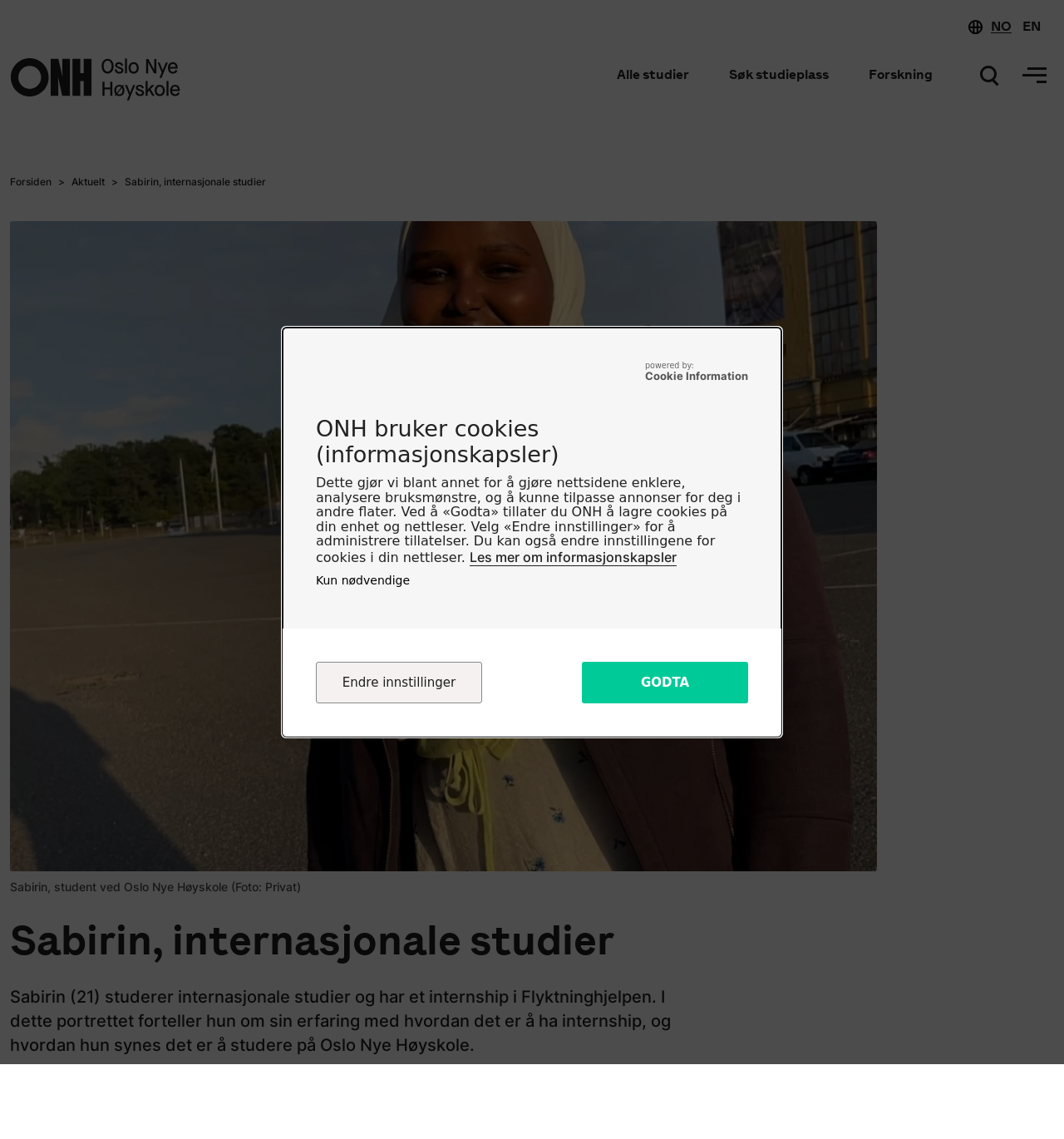What is the language of the webpage?
Refer to the image and answer the question using a single word or phrase.

Norwegian